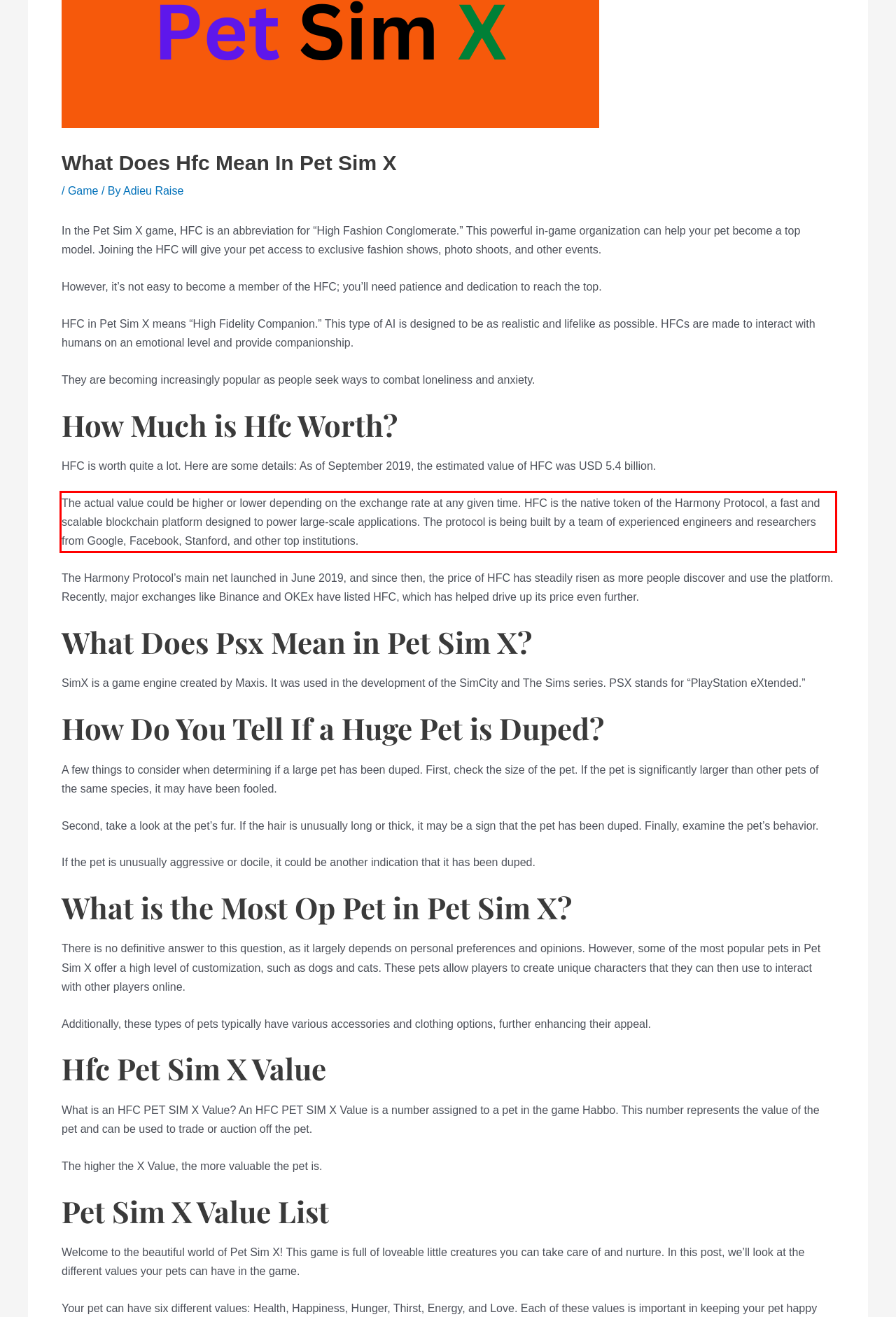Please identify the text within the red rectangular bounding box in the provided webpage screenshot.

The actual value could be higher or lower depending on the exchange rate at any given time. HFC is the native token of the Harmony Protocol, a fast and scalable blockchain platform designed to power large-scale applications. The protocol is being built by a team of experienced engineers and researchers from Google, Facebook, Stanford, and other top institutions.